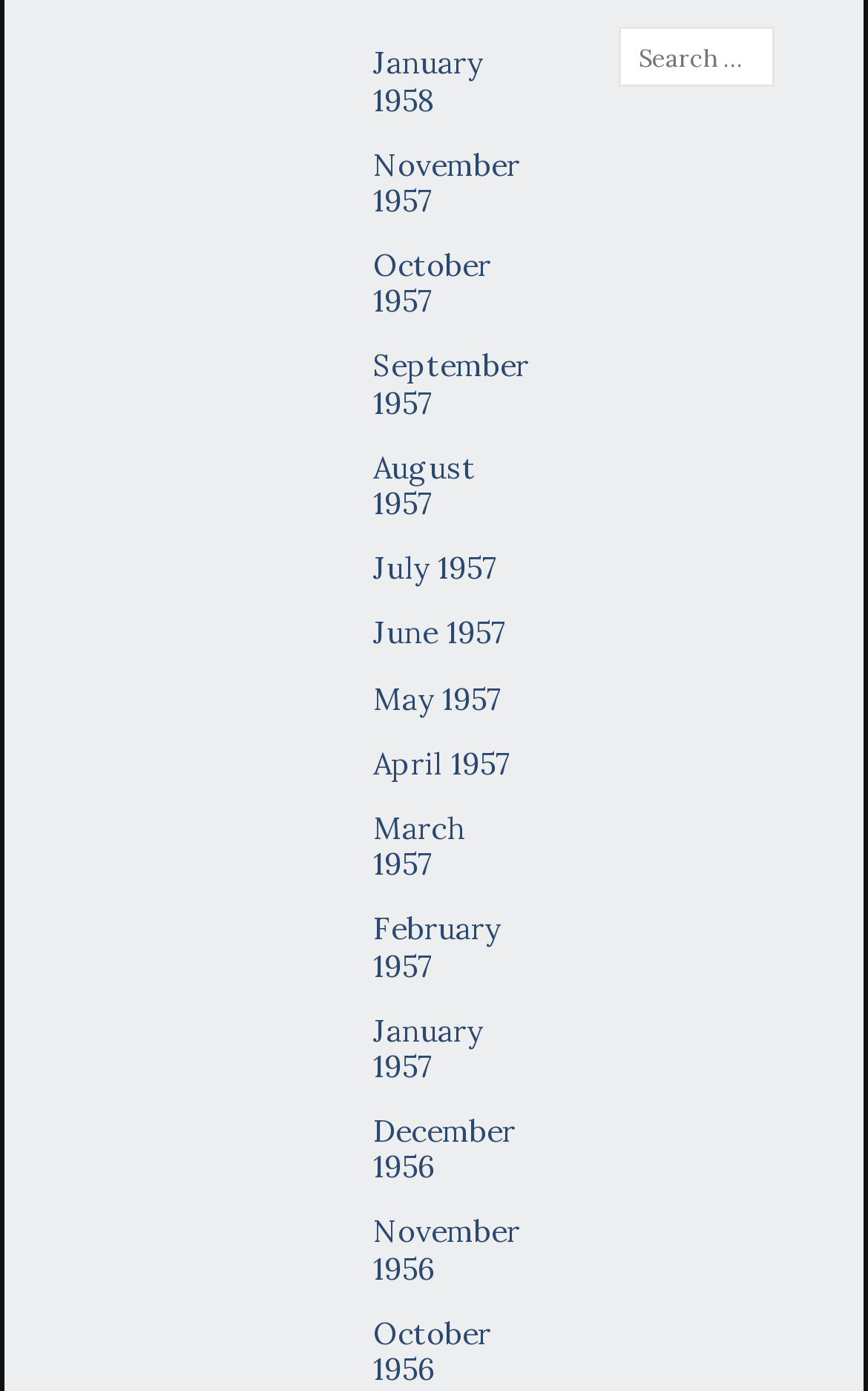Use one word or a short phrase to answer the question provided: 
What is the position of the 'November 1957' link?

Below 'October 1957'